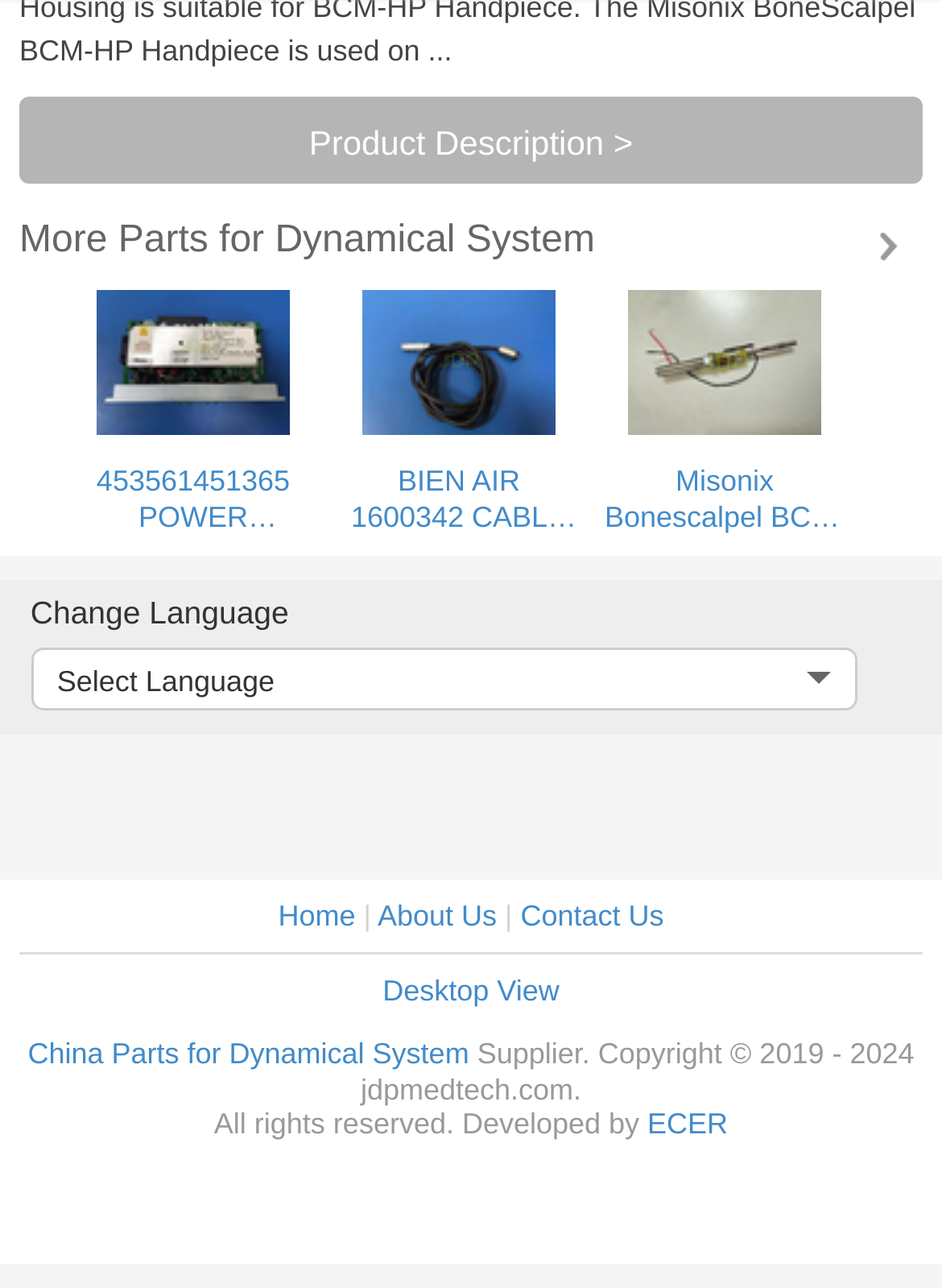What is the copyright information at the bottom of the webpage?
Answer the question with a detailed explanation, including all necessary information.

The copyright information at the bottom of the webpage indicates that the website's content is owned by jdpmedtech.com and is protected by copyright laws from 2019 to 2024.